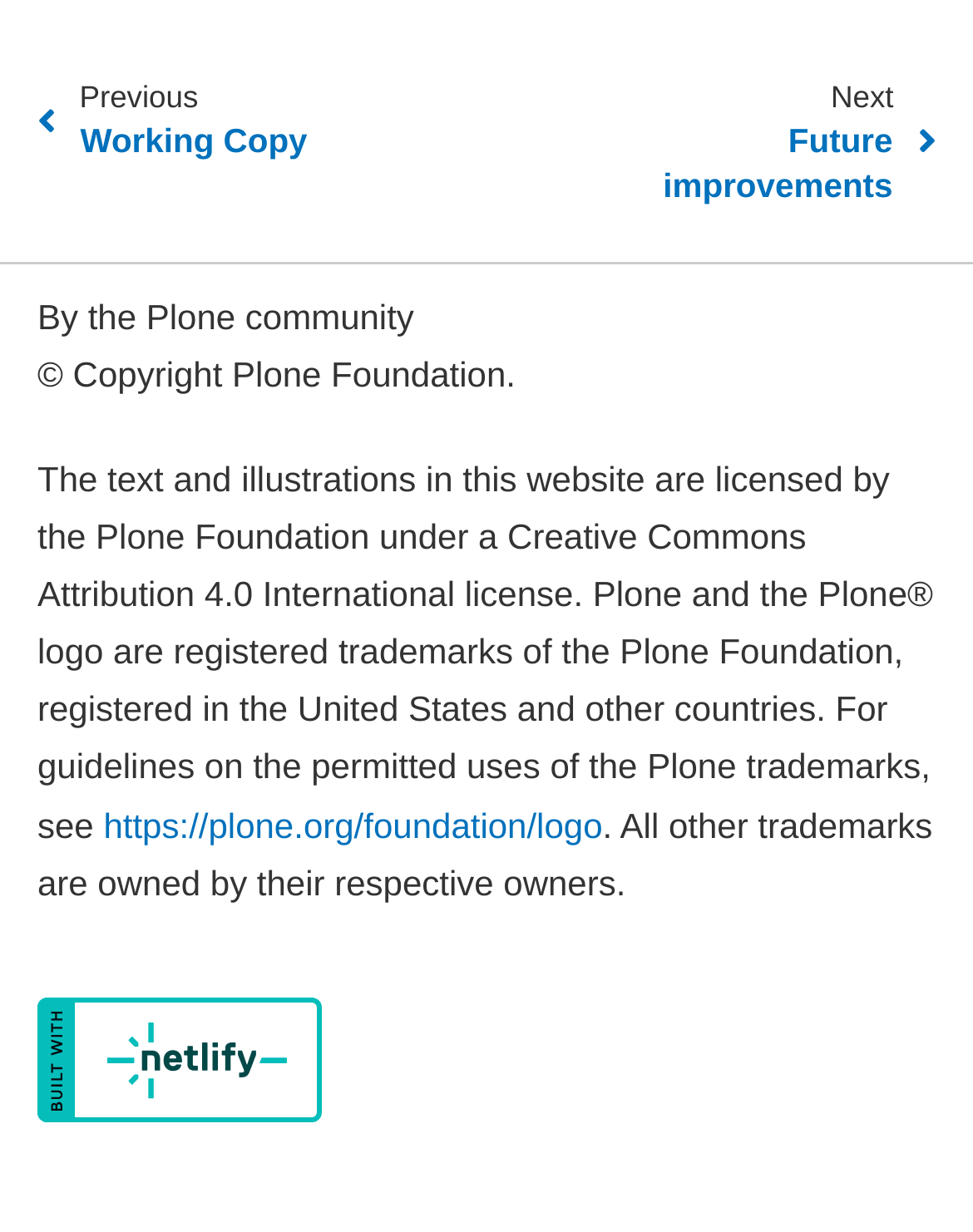What is the name of the community behind the website?
Give a comprehensive and detailed explanation for the question.

I found the answer by looking at the StaticText element with the text 'By the Plone community' which is located at the top of the webpage.